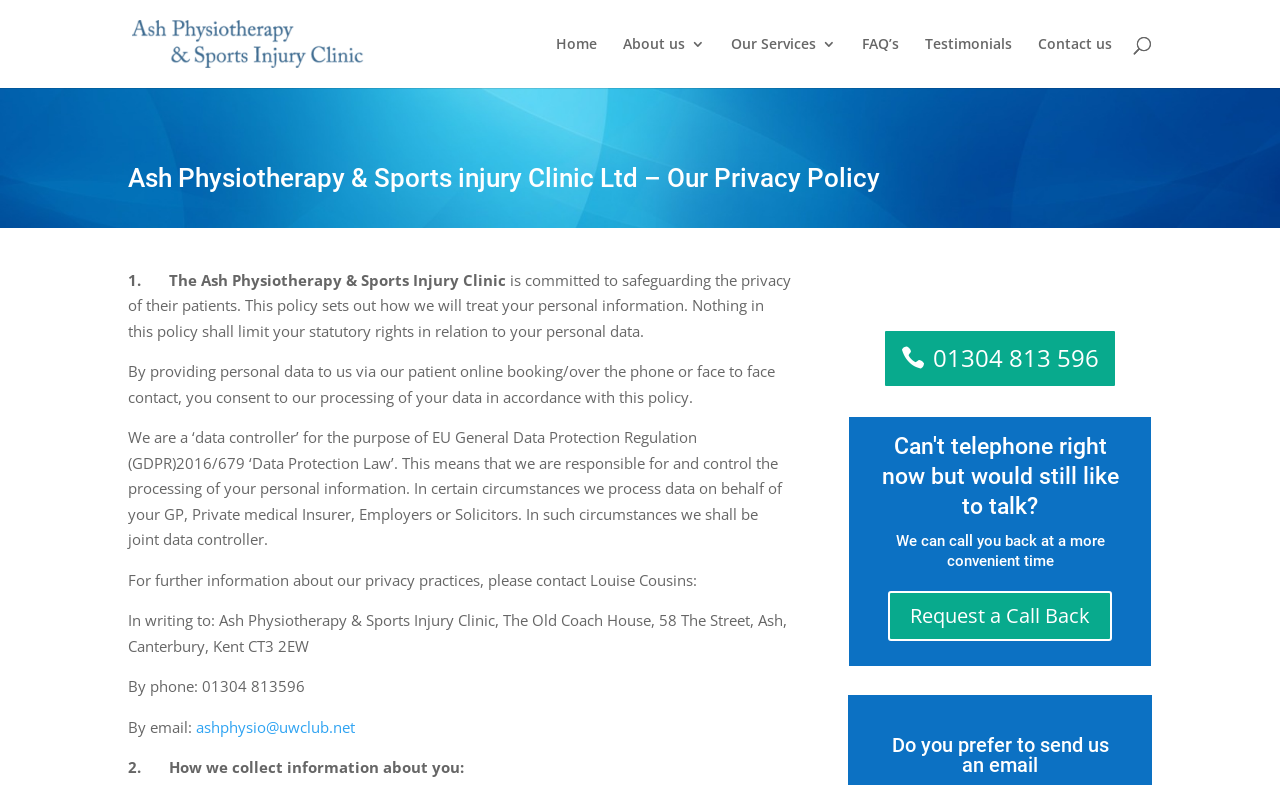Identify the bounding box coordinates of the region that needs to be clicked to carry out this instruction: "Click the HOME link". Provide these coordinates as four float numbers ranging from 0 to 1, i.e., [left, top, right, bottom].

None